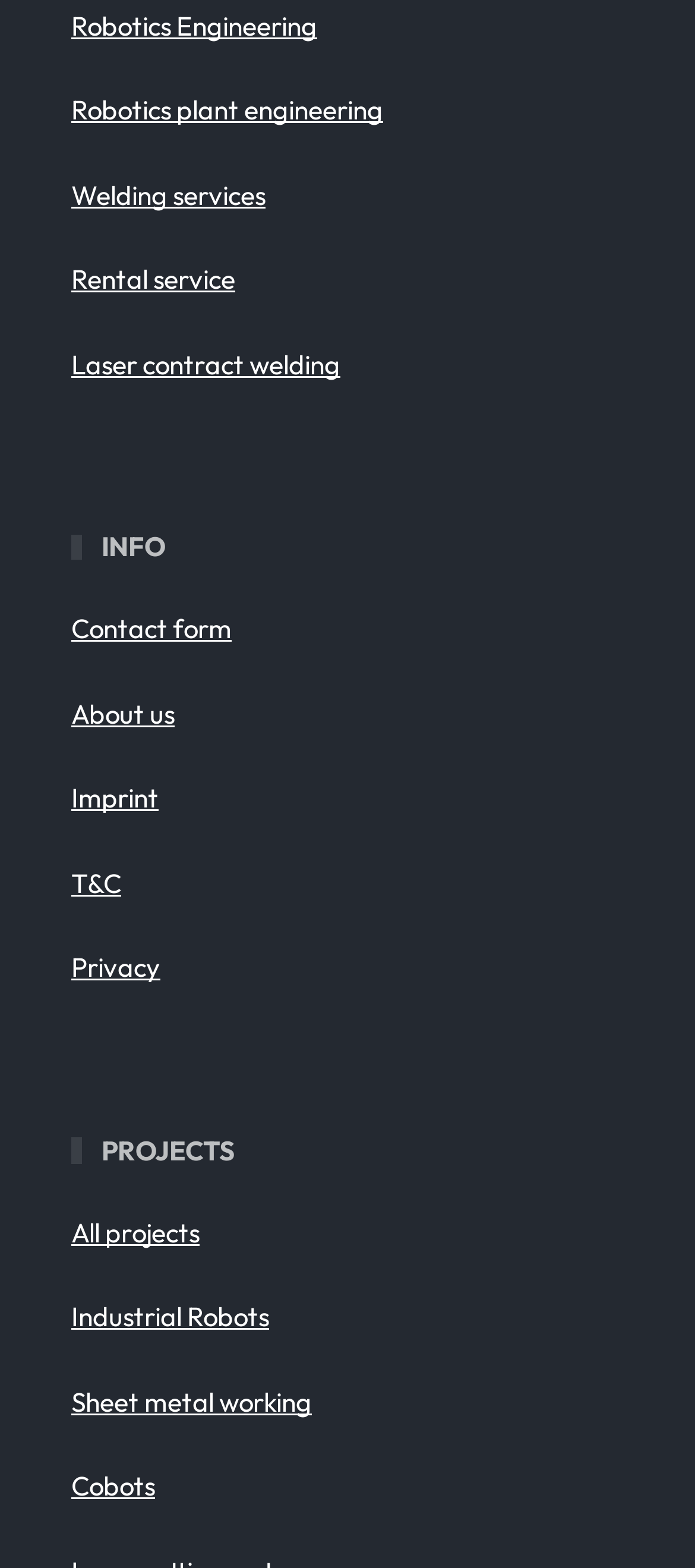Using the image as a reference, answer the following question in as much detail as possible:
How many project categories are listed?

I counted the number of links under the 'PROJECTS' heading and found that there are 4 project categories listed, namely 'All projects', 'Industrial Robots', 'Sheet metal working', and 'Cobots'.